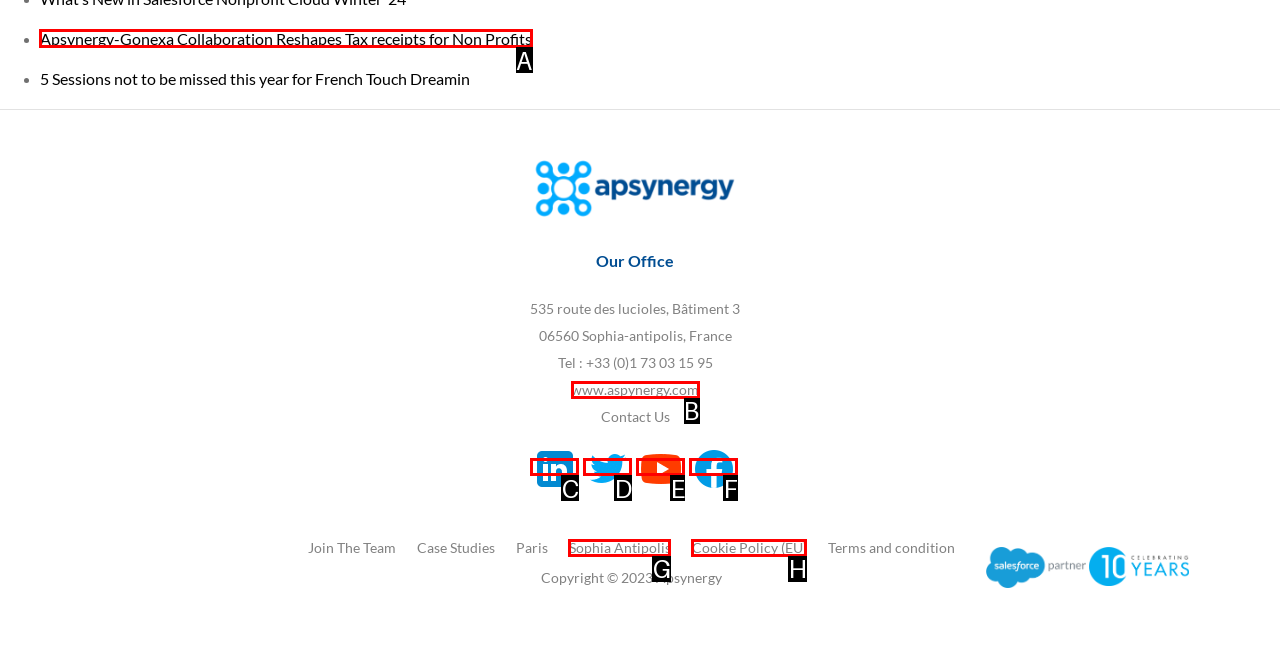Select the letter associated with the UI element you need to click to perform the following action: Click on the Apsynergy-Gonexa Collaboration link
Reply with the correct letter from the options provided.

A